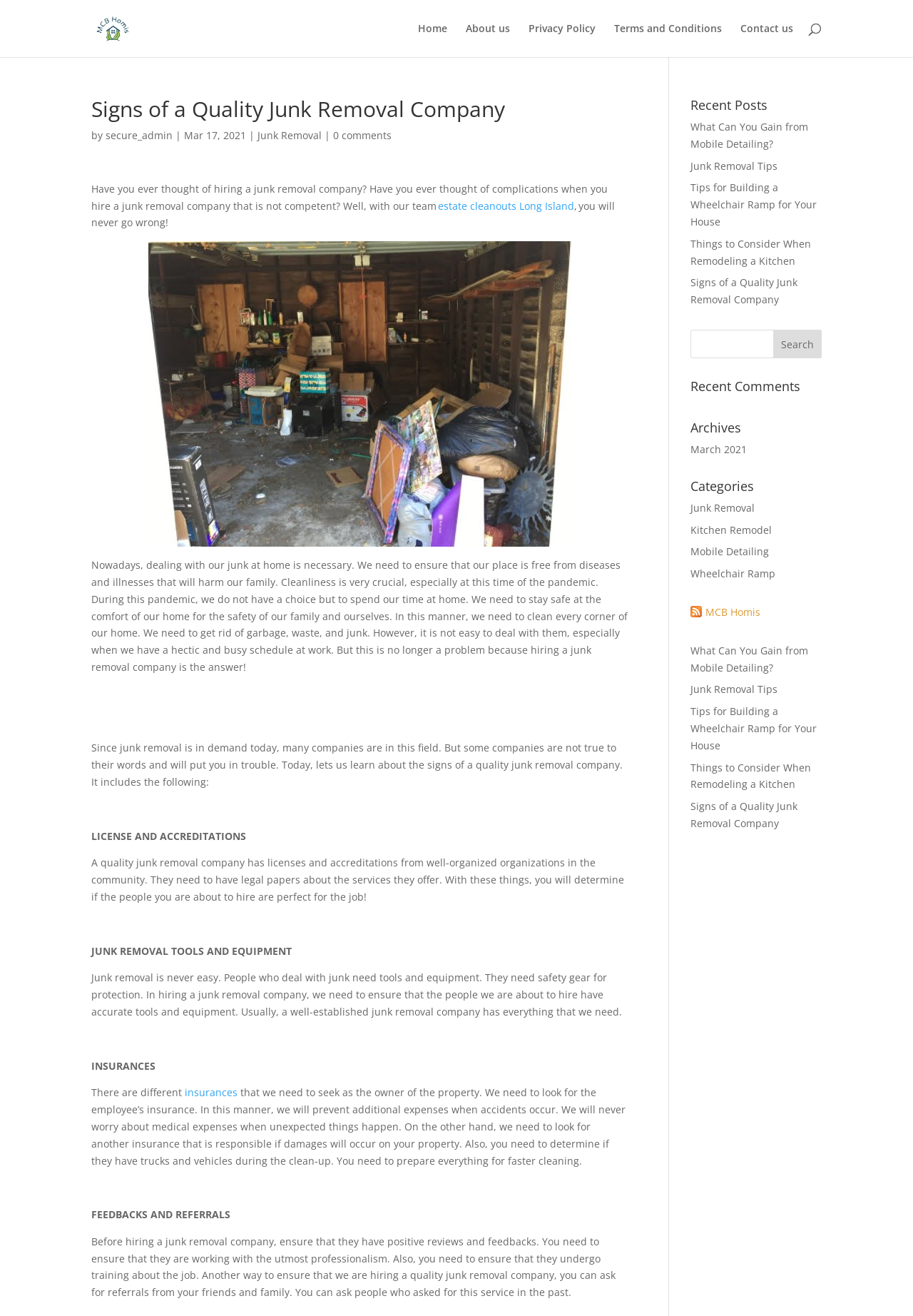What is the purpose of the 'Recent Posts' section?
Analyze the screenshot and provide a detailed answer to the question.

The 'Recent Posts' section appears to be a list of recent articles or blog posts, which suggests that its purpose is to show users what recent content is available on the website.